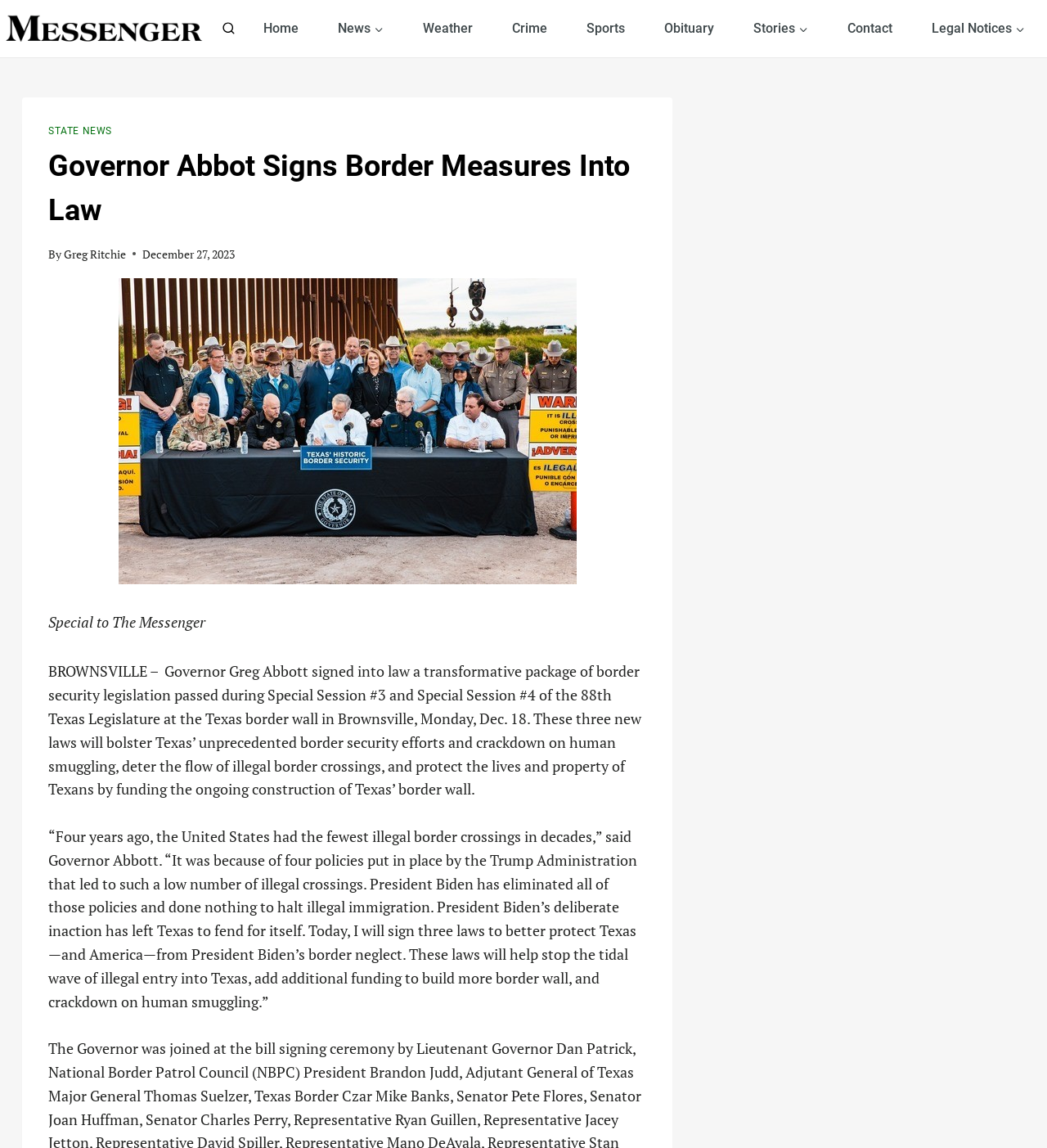Determine the primary headline of the webpage.

Governor Abbot Signs Border Measures Into Law